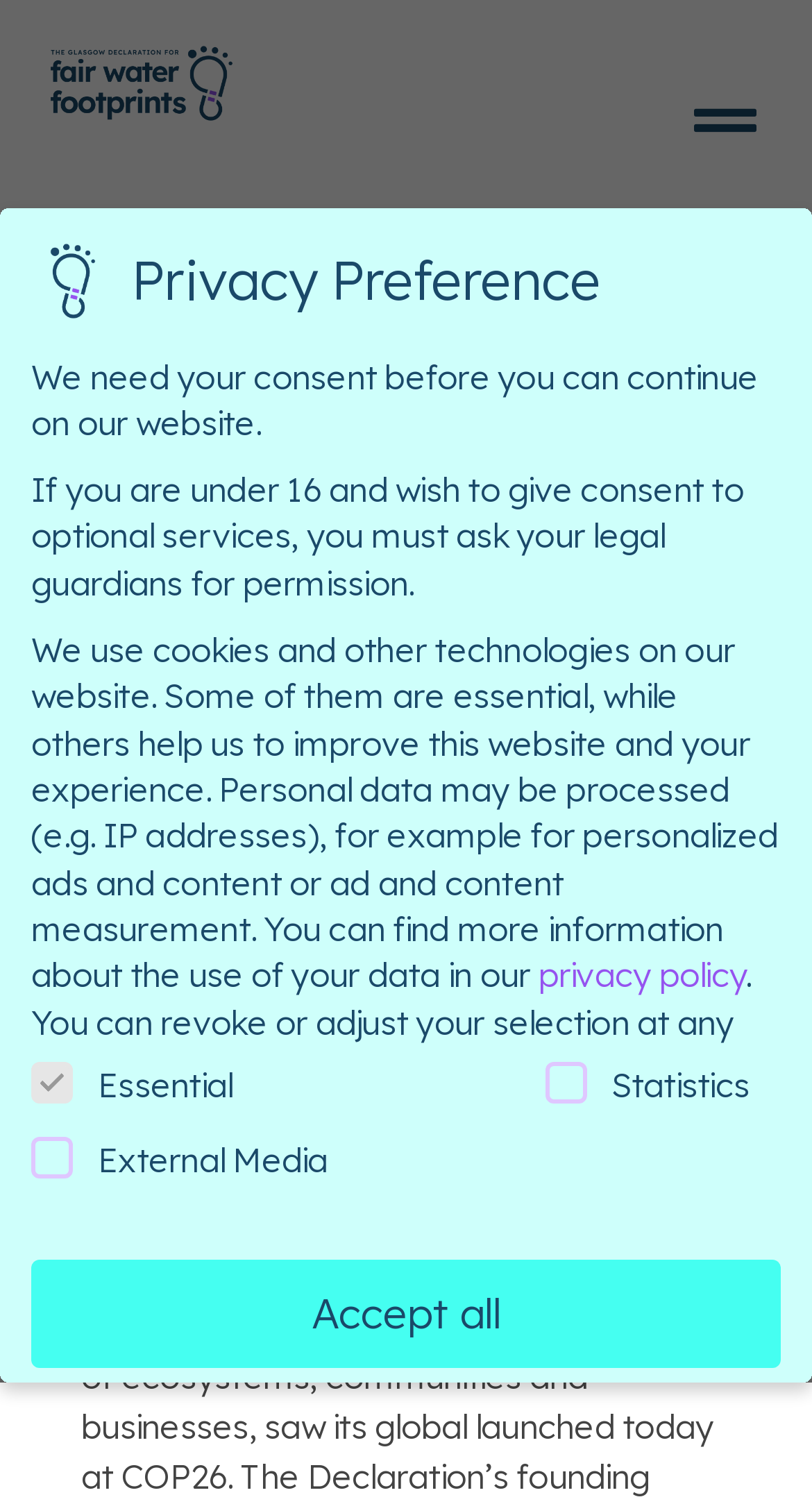Given the element description Cleary Music’s Instagram, identify the bounding box coordinates for the UI element on the webpage screenshot. The format should be (top-left x, top-left y, bottom-right x, bottom-right y), with values between 0 and 1.

None